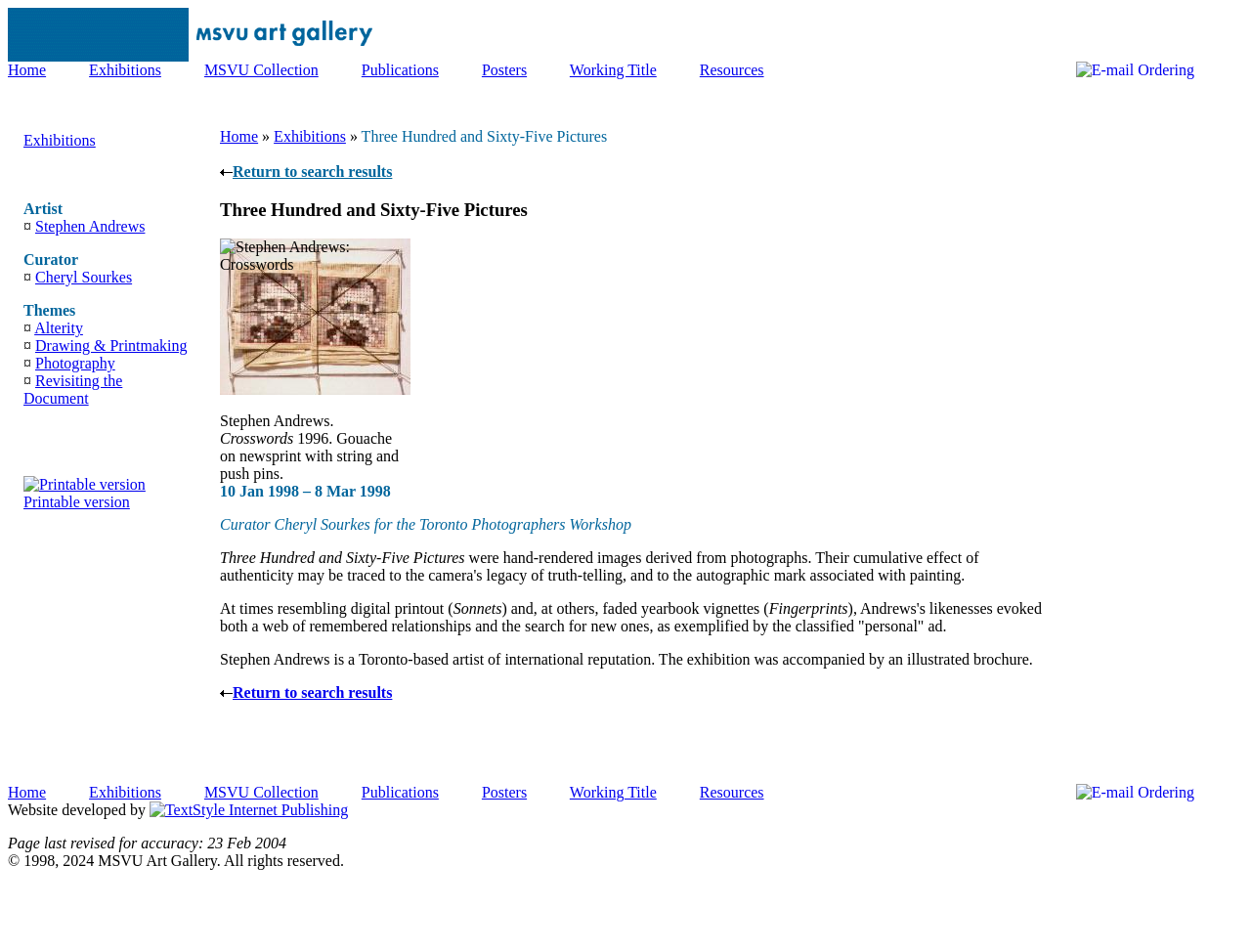Please provide the bounding box coordinates for the element that needs to be clicked to perform the instruction: "Visit the 'Resources' page". The coordinates must consist of four float numbers between 0 and 1, formatted as [left, top, right, bottom].

[0.559, 0.065, 0.611, 0.082]